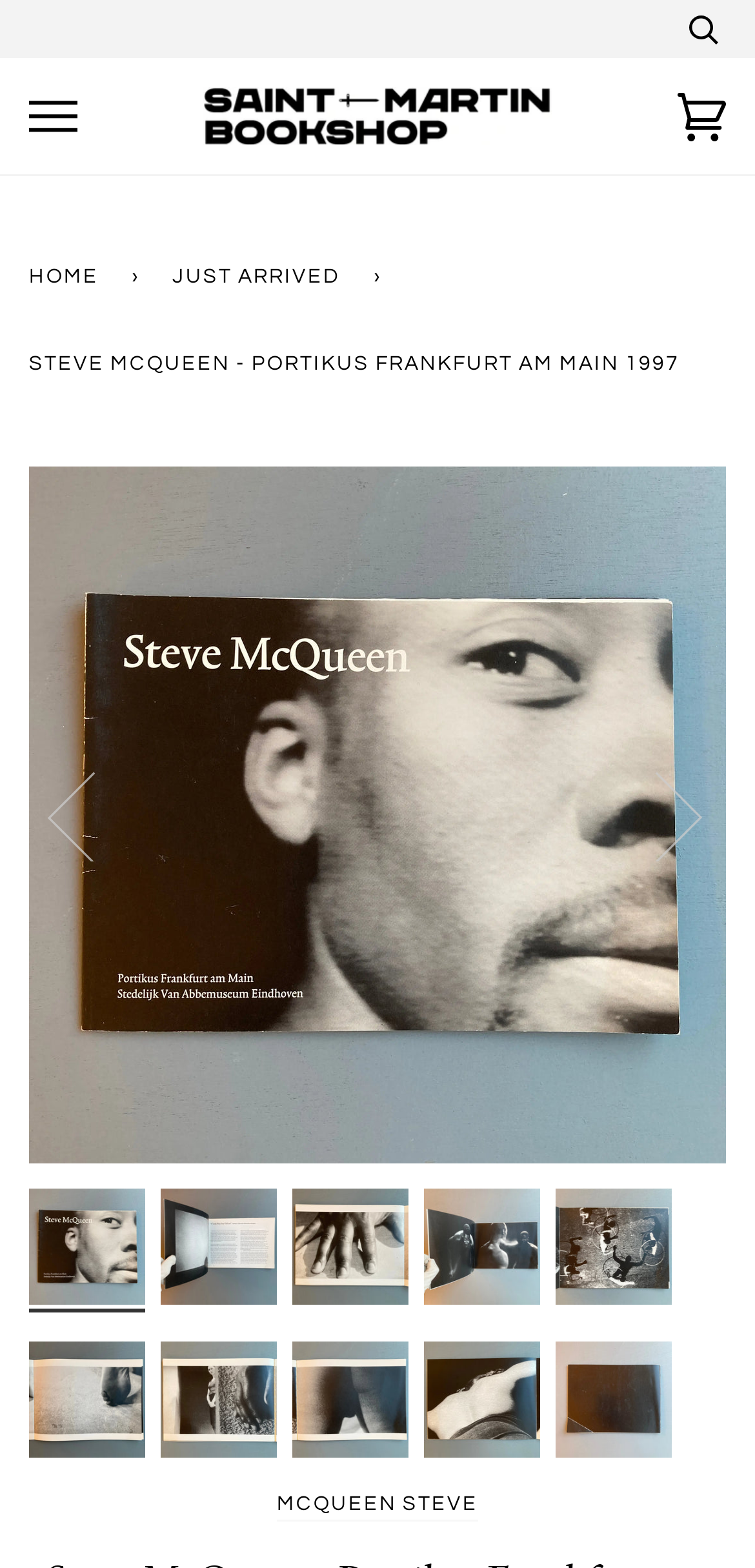Determine the bounding box coordinates of the UI element described by: "Home".

[0.038, 0.149, 0.149, 0.205]